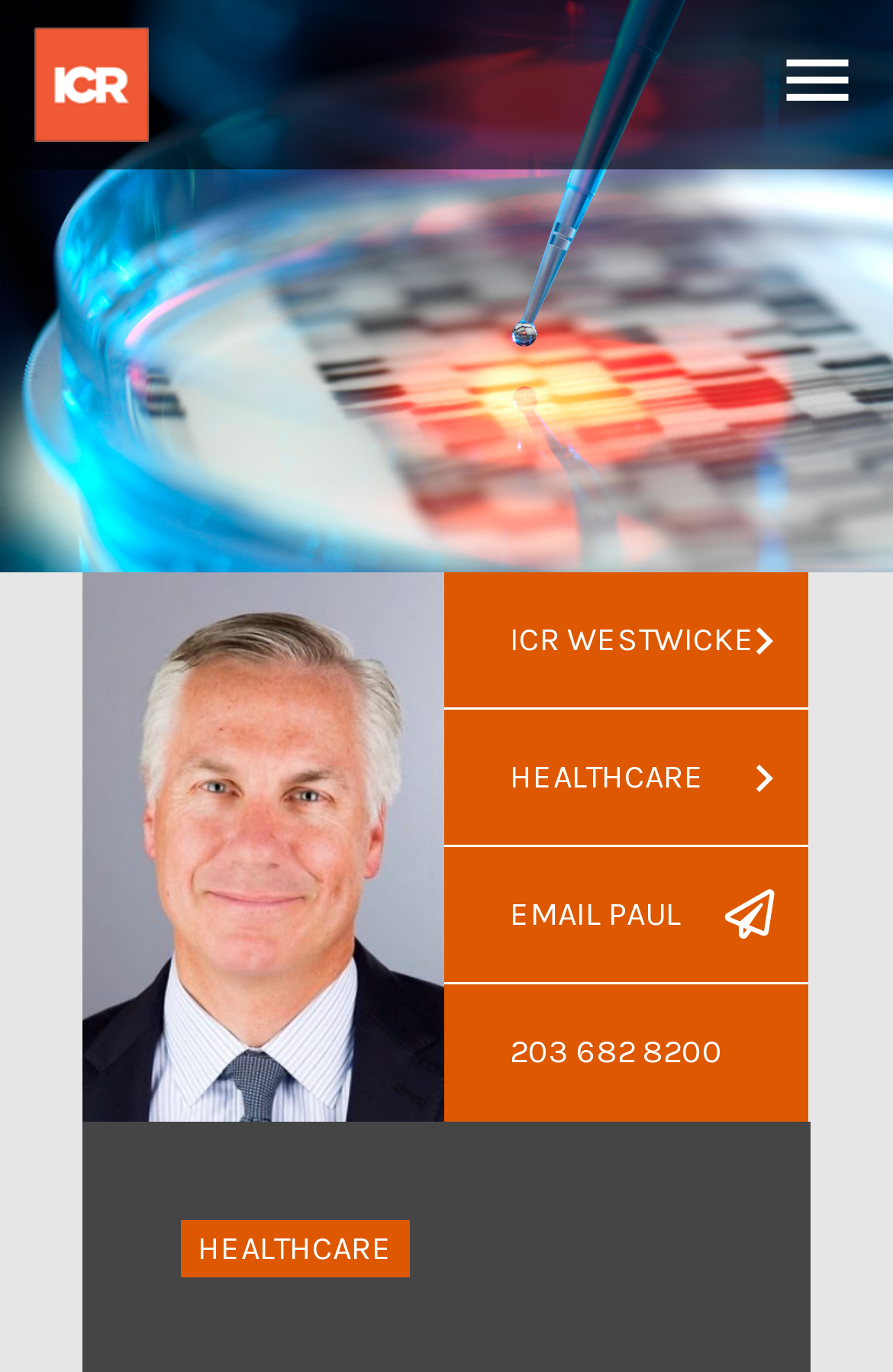From the details in the image, provide a thorough response to the question: How can you contact Paul?

The webpage provides an 'EMAIL PAUL' link, which suggests that you can contact Paul via email.